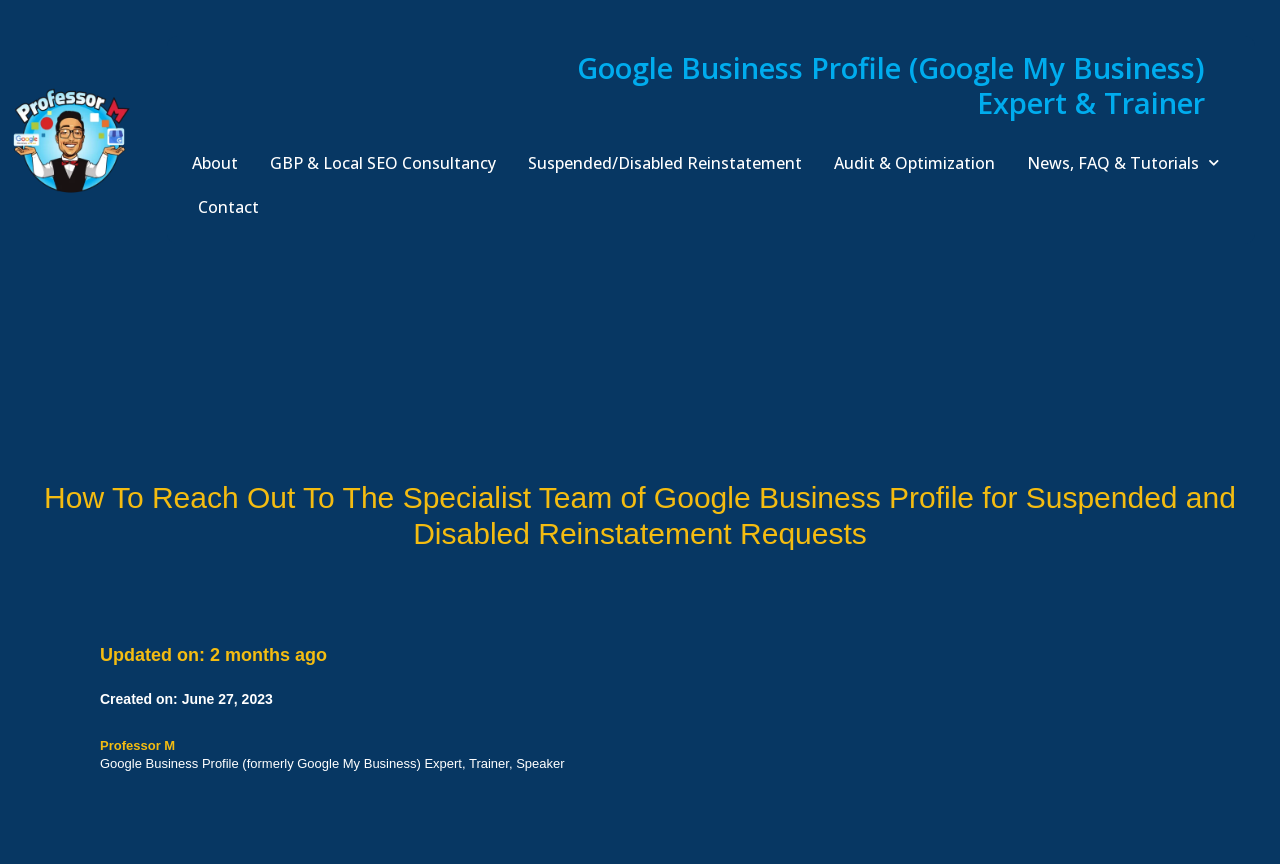Extract the main headline from the webpage and generate its text.

How To Reach Out To The Specialist Team of Google Business Profile for Suspended and Disabled Reinstatement Requests